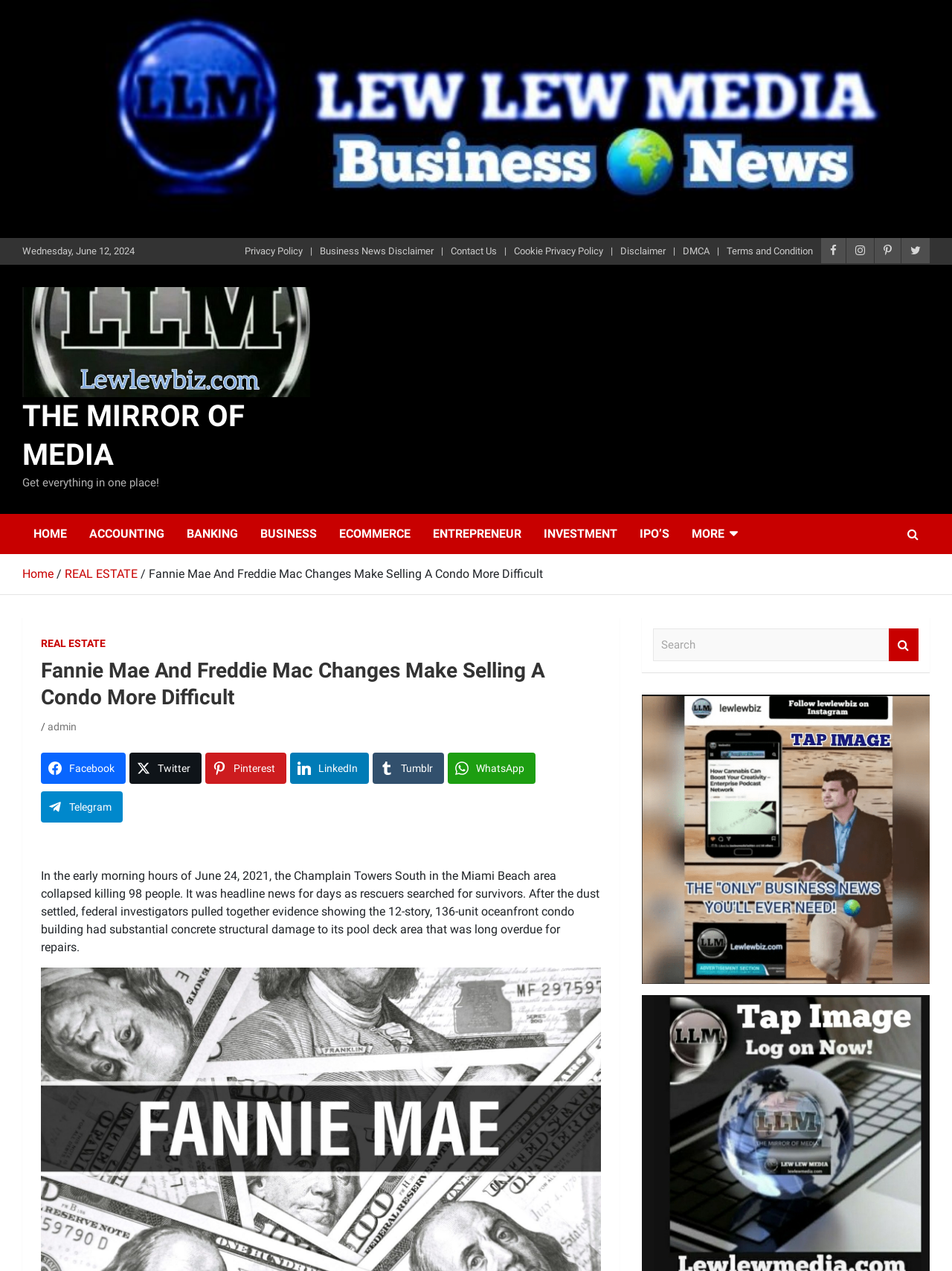Determine the bounding box coordinates for the clickable element required to fulfill the instruction: "Visit the 'REAL ESTATE' page". Provide the coordinates as four float numbers between 0 and 1, i.e., [left, top, right, bottom].

[0.068, 0.446, 0.145, 0.457]